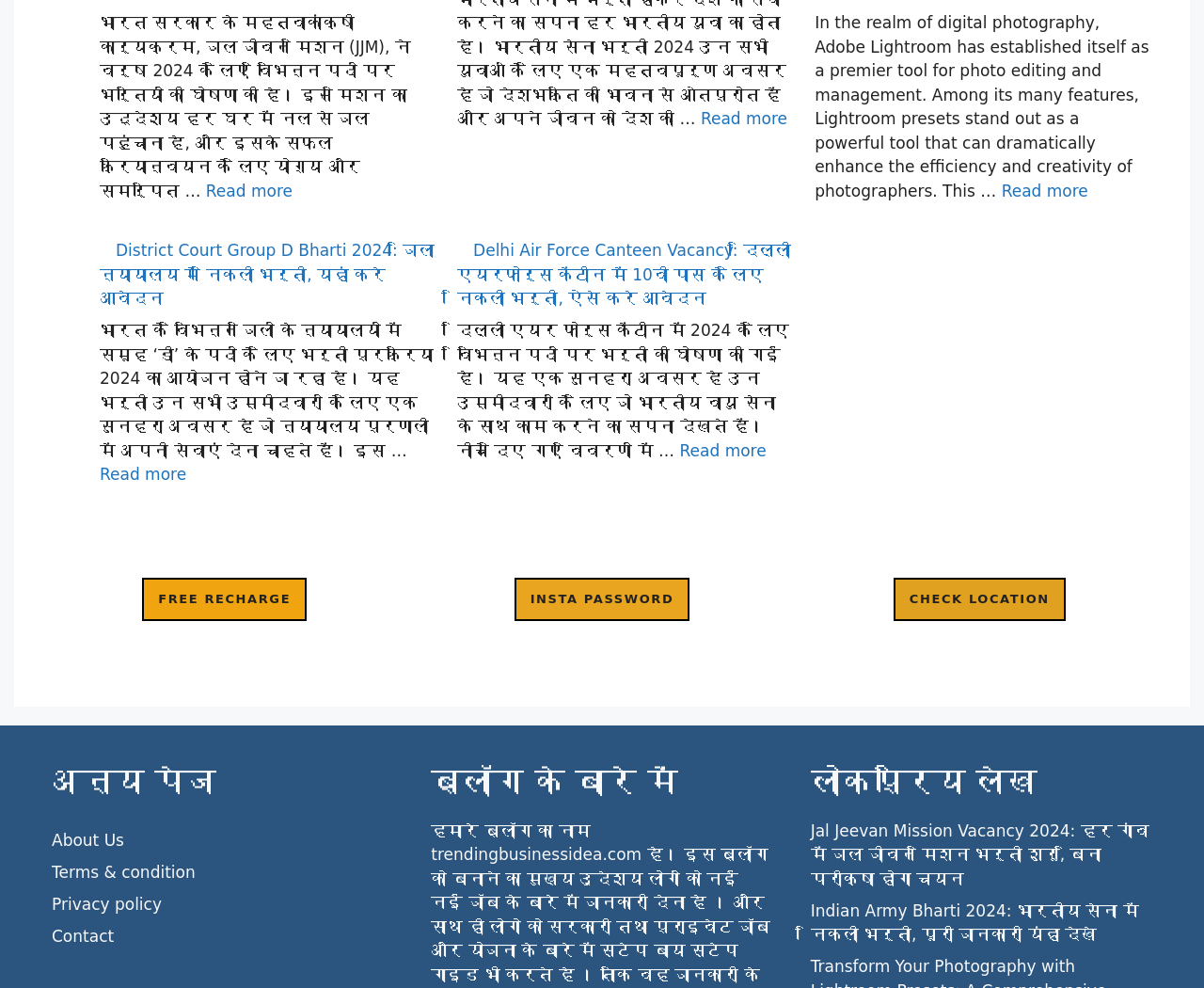How many 'Read more' links are on the webpage?
Examine the screenshot and reply with a single word or phrase.

4